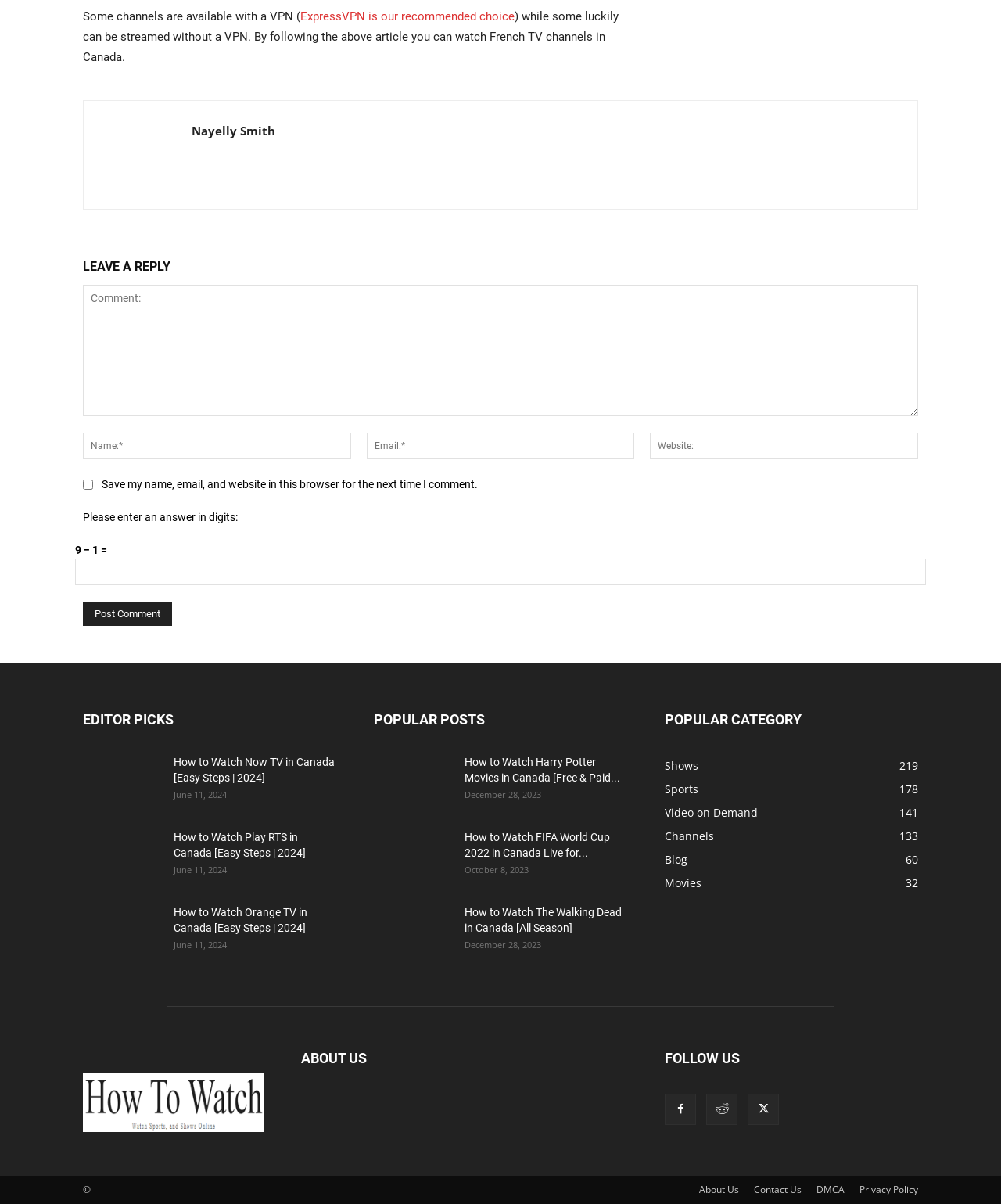How many years of experience does the author have in teaching mathematics?
Answer the question with as much detail as you can, using the image as a reference.

The webpage states 'Savez-vous que je donne aussi des cours de mathématiques depuis 30 ans' which translates to 'Do you know that I have also been teaching mathematics for 30 years'.